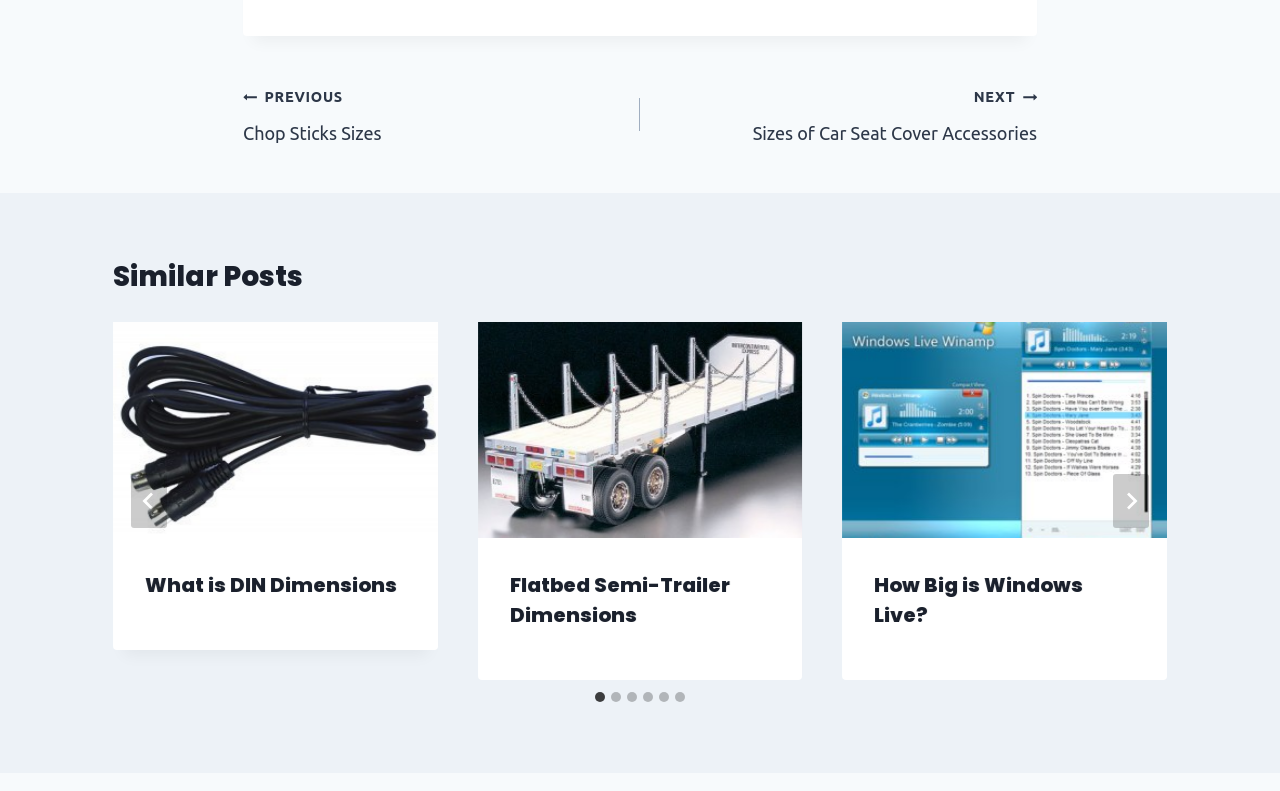Determine the bounding box for the UI element described here: "Flatbed Semi-Trailer Dimensions".

[0.398, 0.722, 0.57, 0.796]